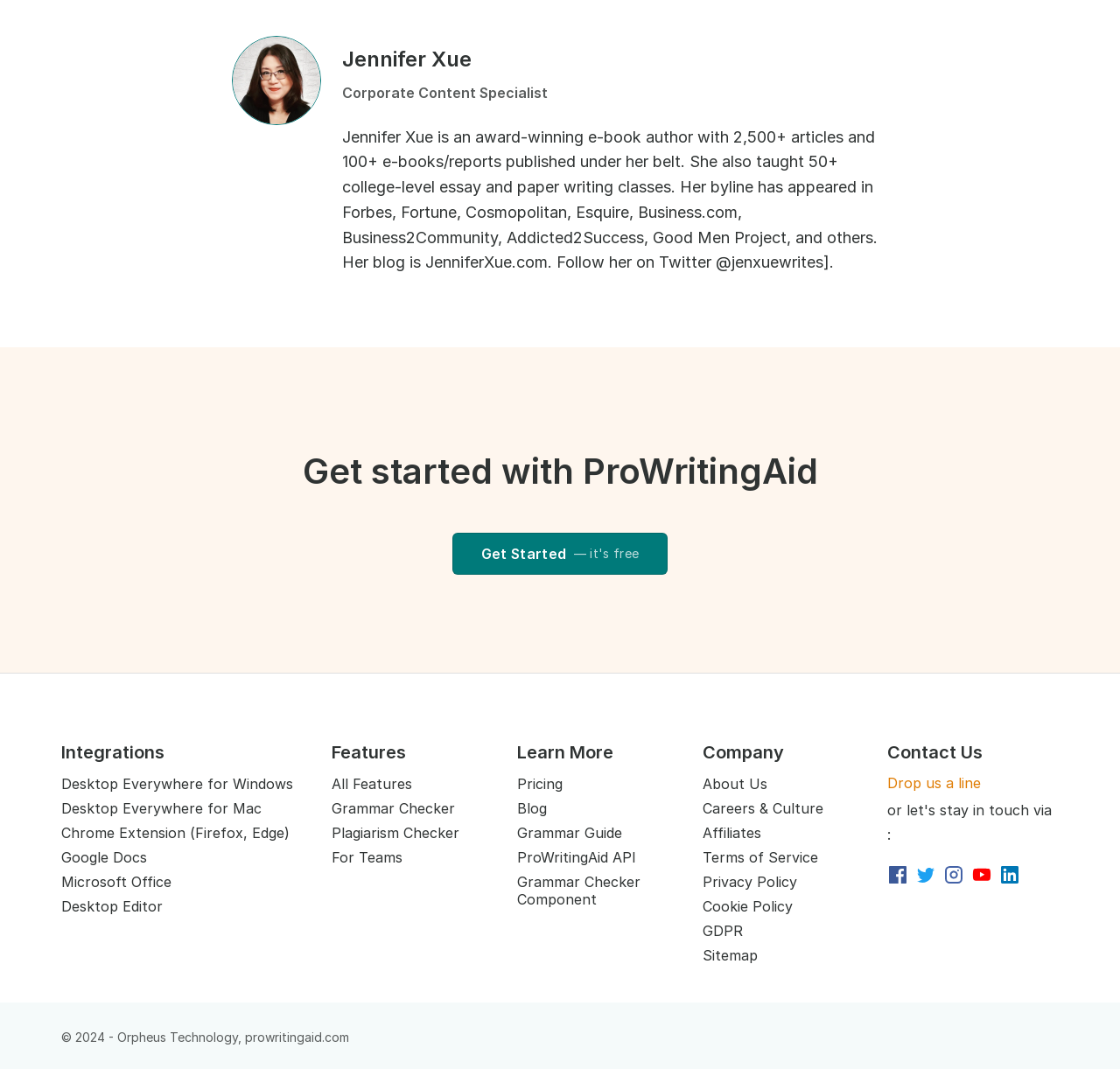What is the copyright year of the webpage?
Refer to the image and provide a concise answer in one word or phrase.

2024